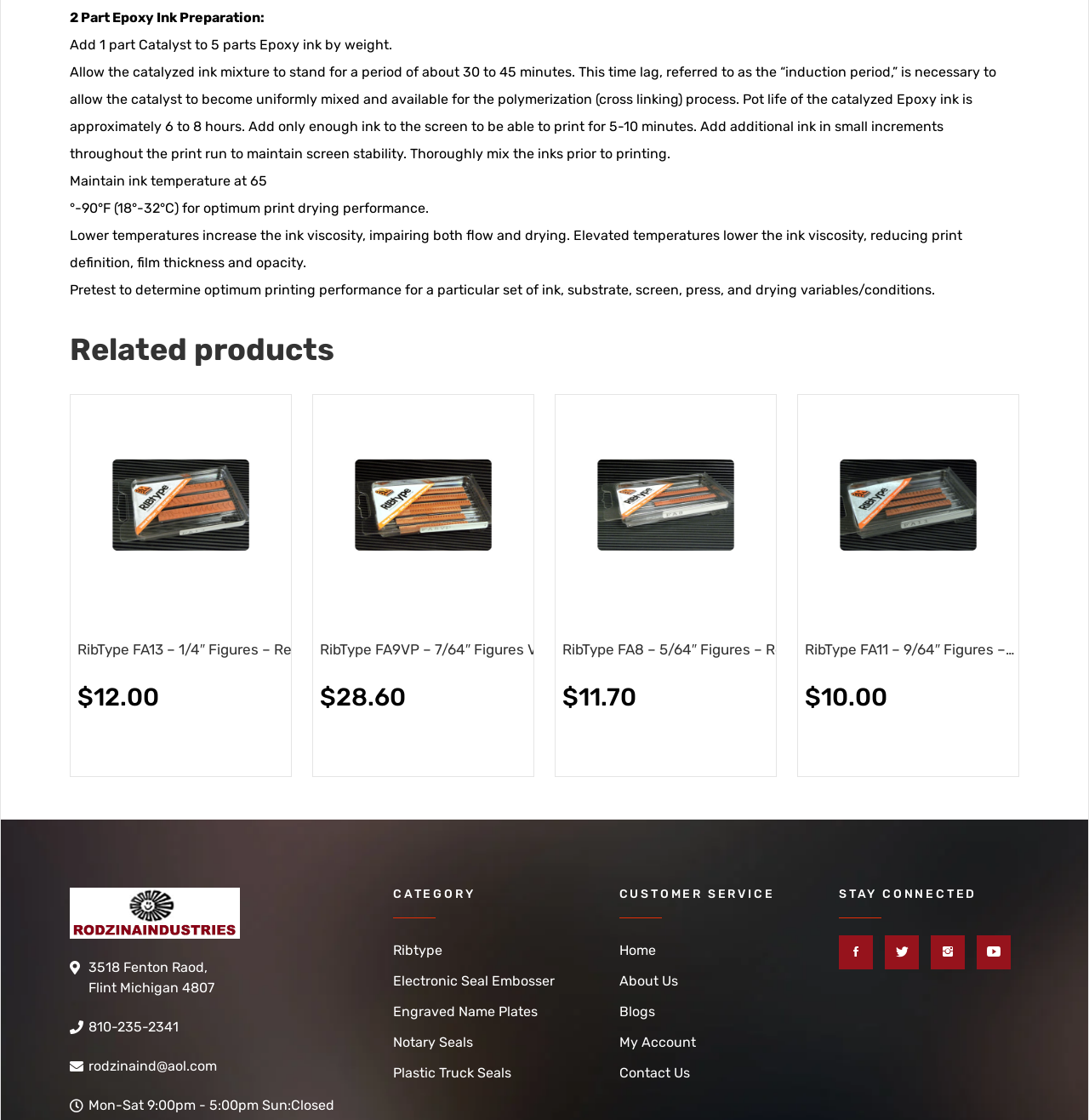Reply to the question below using a single word or brief phrase:
What are the business hours of the company?

Mon-Sat 9:00am - 5:00pm, Sun: Closed